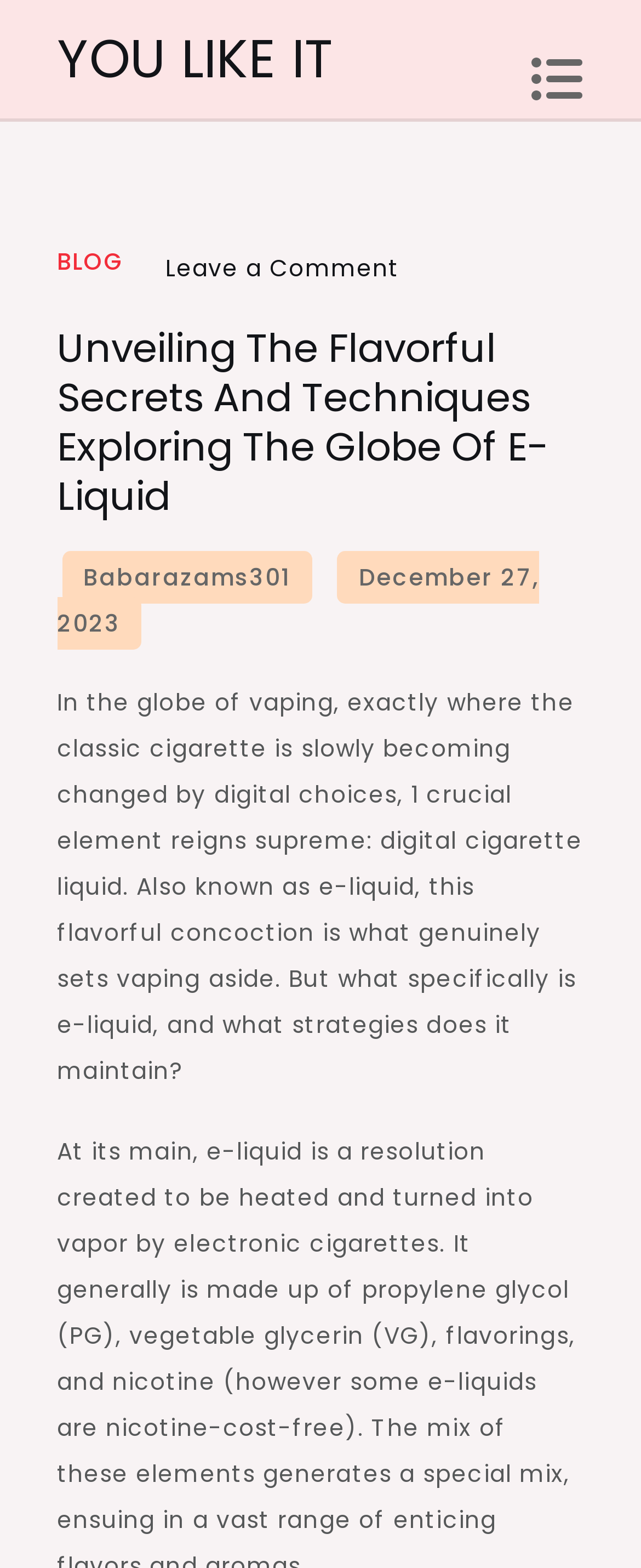Using the element description provided, determine the bounding box coordinates in the format (top-left x, top-left y, bottom-right x, bottom-right y). Ensure that all values are floating point numbers between 0 and 1. Element description: December 27, 2023

[0.088, 0.351, 0.841, 0.414]